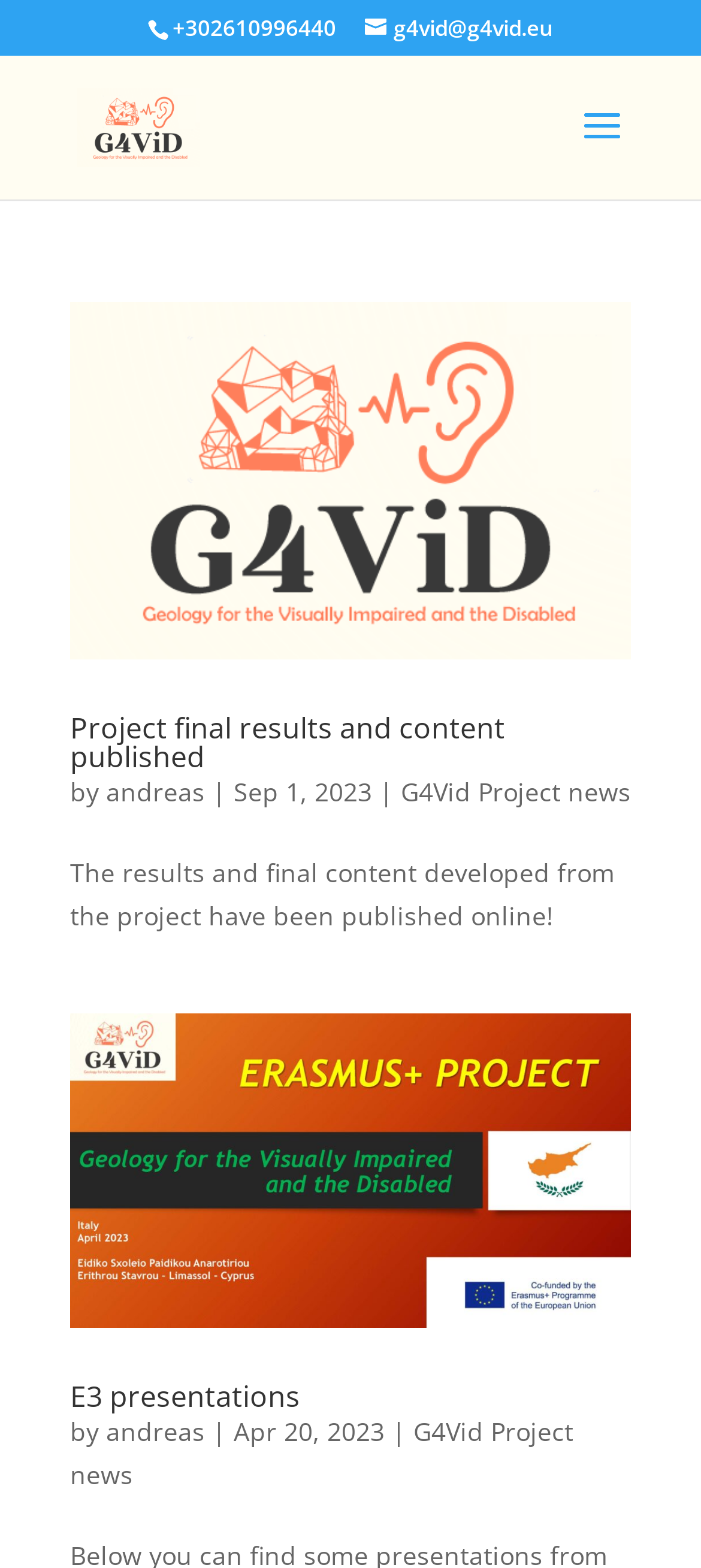Determine the bounding box coordinates for the UI element with the following description: "E3 presentations". The coordinates should be four float numbers between 0 and 1, represented as [left, top, right, bottom].

[0.1, 0.878, 0.428, 0.903]